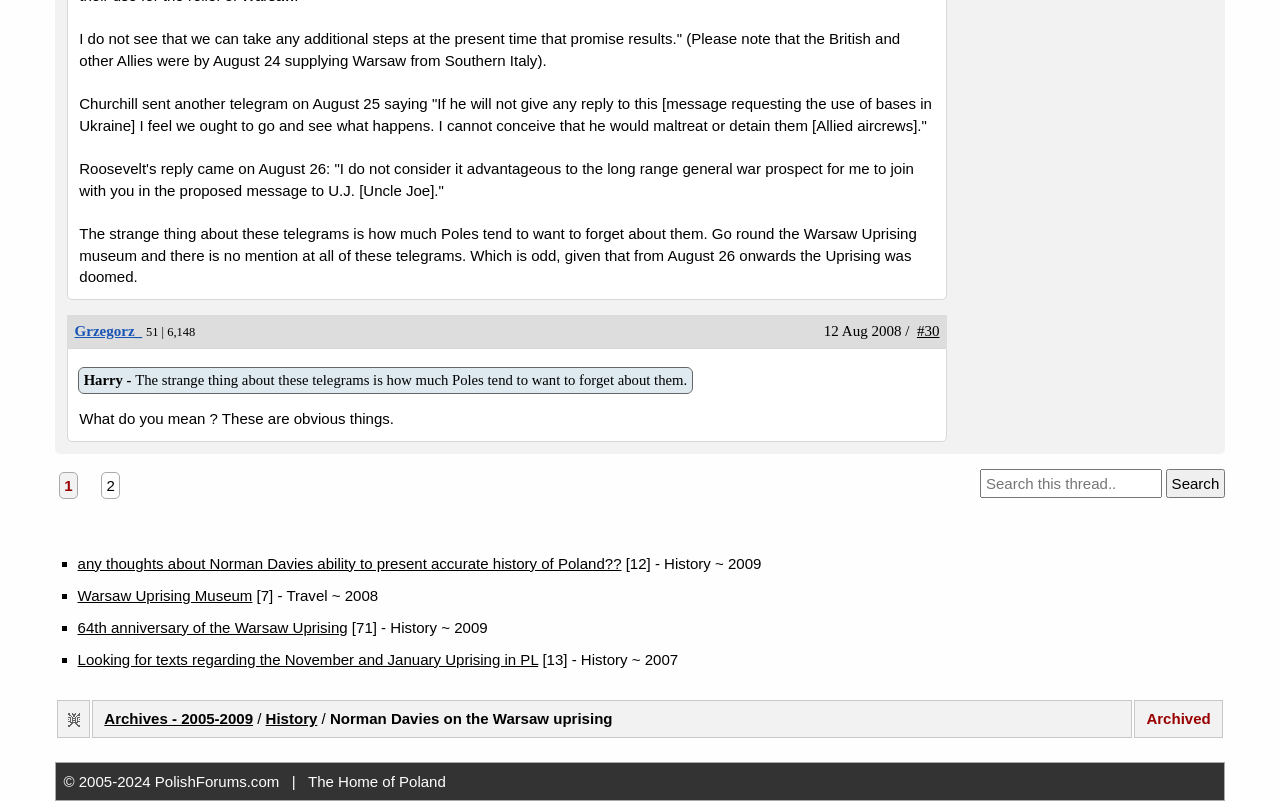From the details in the image, provide a thorough response to the question: What is the name of the museum mentioned in the discussion?

The discussion mentions the Warsaw Uprising Museum, which is a museum dedicated to the history of the Warsaw Uprising, a significant event in Polish history.